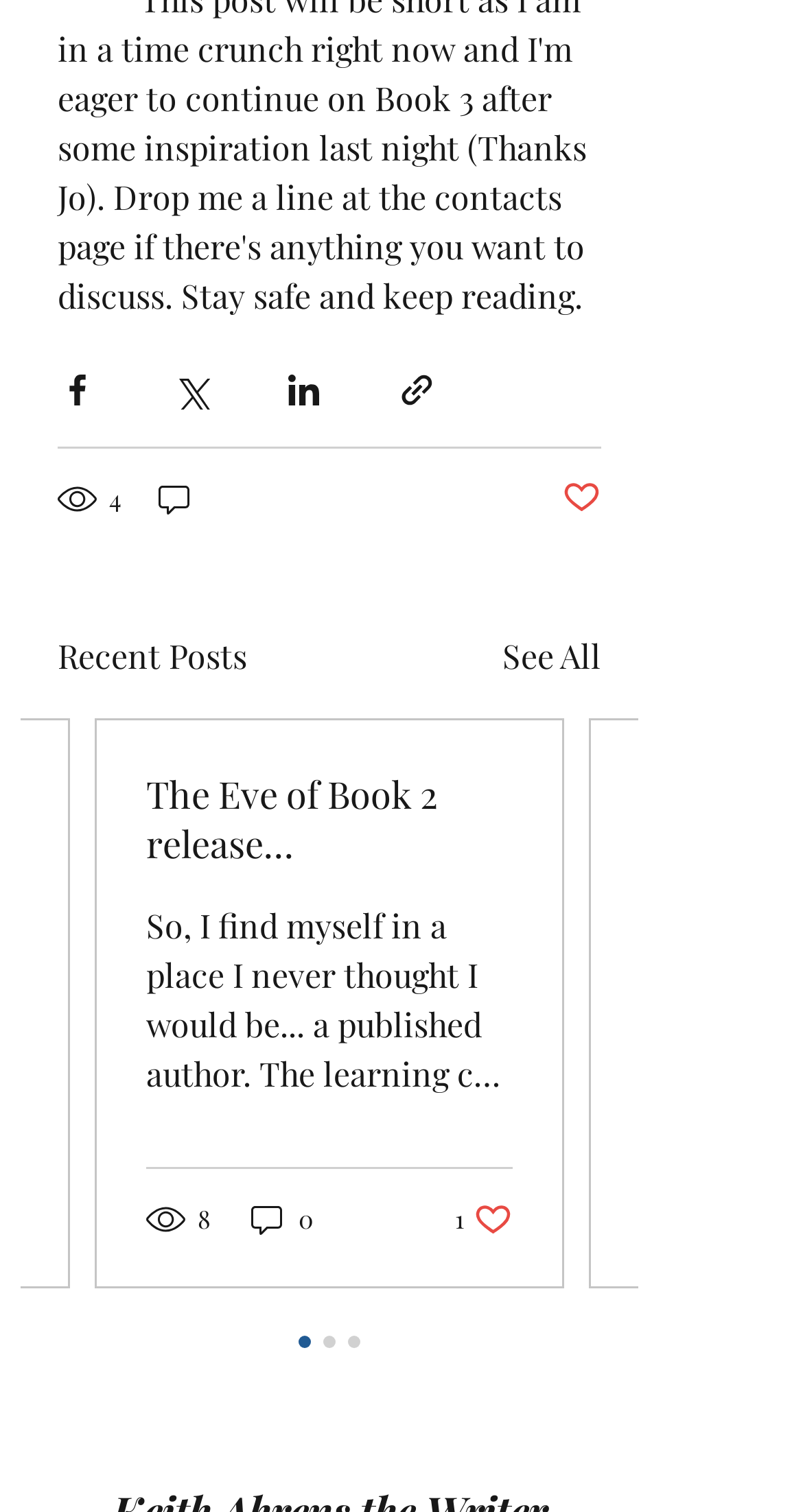Determine the bounding box coordinates of the UI element described by: "Induction Brazing Equipment".

None